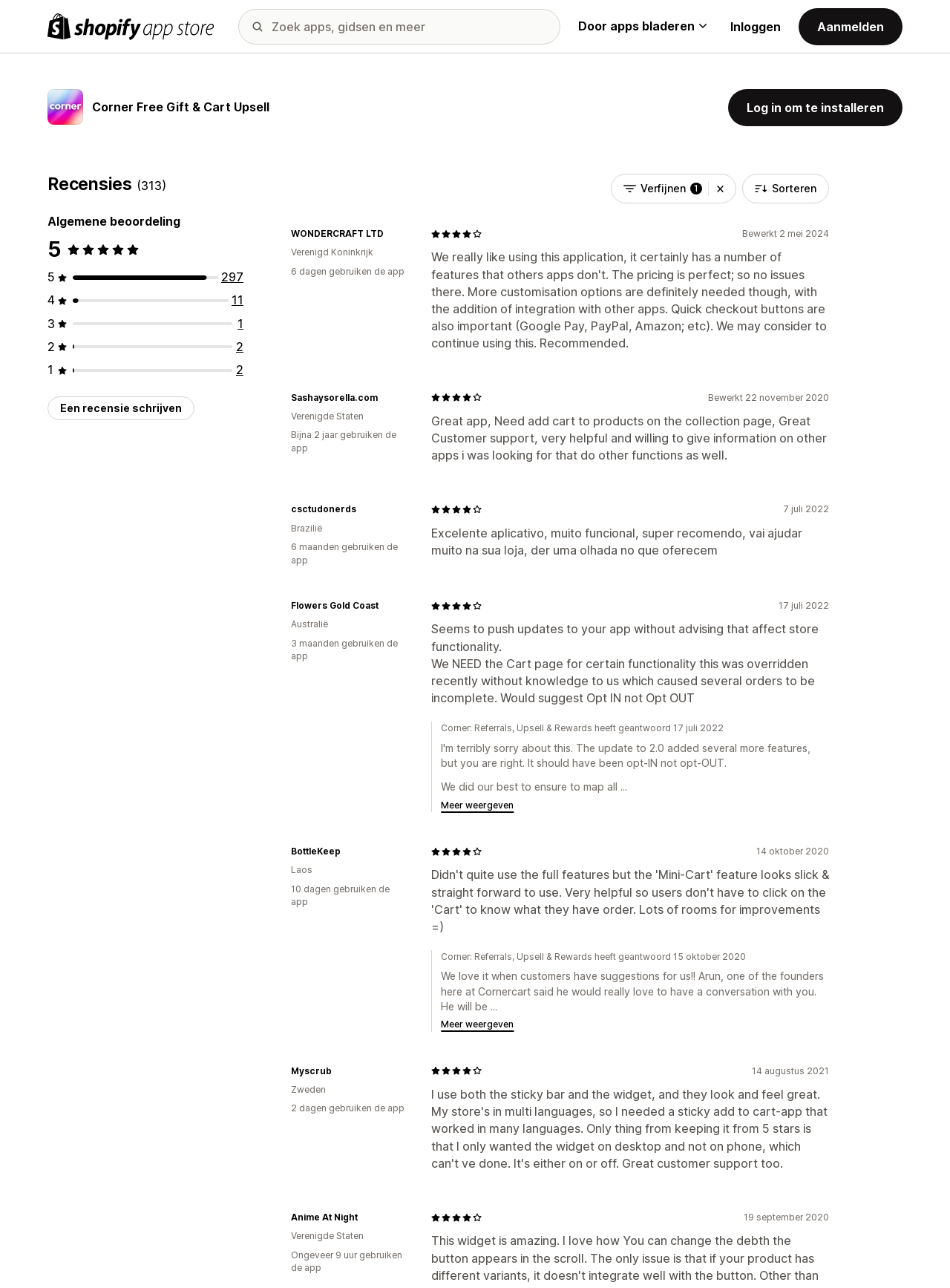What is the country of the user who wrote the review 'Great app, Need add cart to products on the collection page, Great Customer support, very helpful and willing to give information on other apps i was looking for that do other functions as well.'?
Please use the image to deliver a detailed and complete answer.

I found the answer by looking at the review and the corresponding country 'Verenigde Staten' which is a Dutch phrase meaning 'United States'.